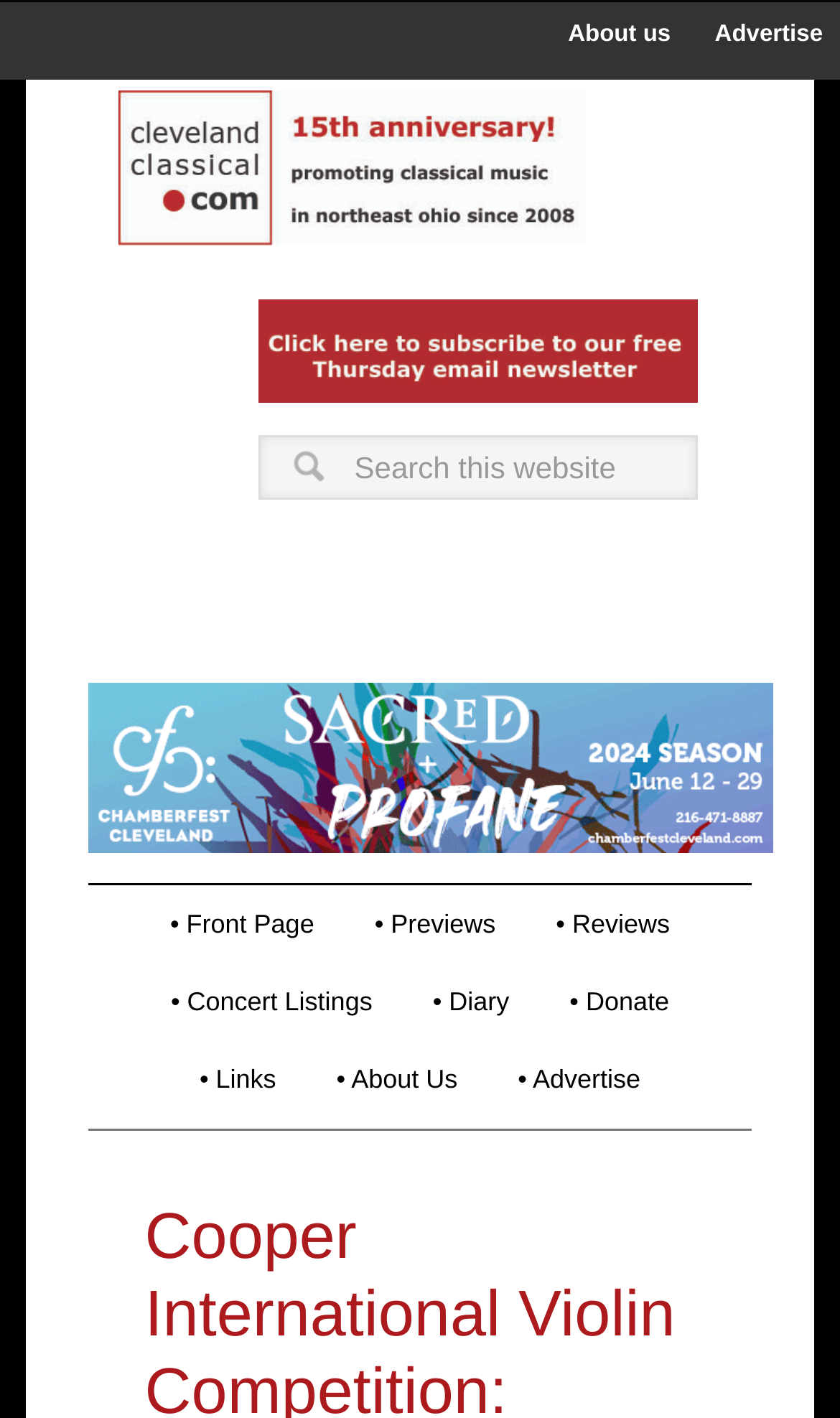Offer a detailed explanation of the webpage layout and contents.

The webpage appears to be an article from Cleveland Classical, a music-focused website. At the top, there is a navigation bar with links to "About us" and "Advertise" on the right side. Below this, there is a header section with a link to "ClevelandClassical.com" and an accompanying image. 

To the right of the header, there is an advertisement with an image, and below it, a search bar with a "Search" button. The search bar is accompanied by a static text "SEARCH". 

On the left side, there is a main navigation menu with links to various sections of the website, including "Front Page", "Previews", "Reviews", "Concert Listings", "Diary", "Donate", "Links", "About Us", and "Advertise". 

Further down, there is another advertisement with an image. The main content of the webpage appears to be an article about the Cooper International Violin Competition, with a title that mentions the concertos played by ten talented violinists at Oberlin Conservatory's Warner Concert Hall.